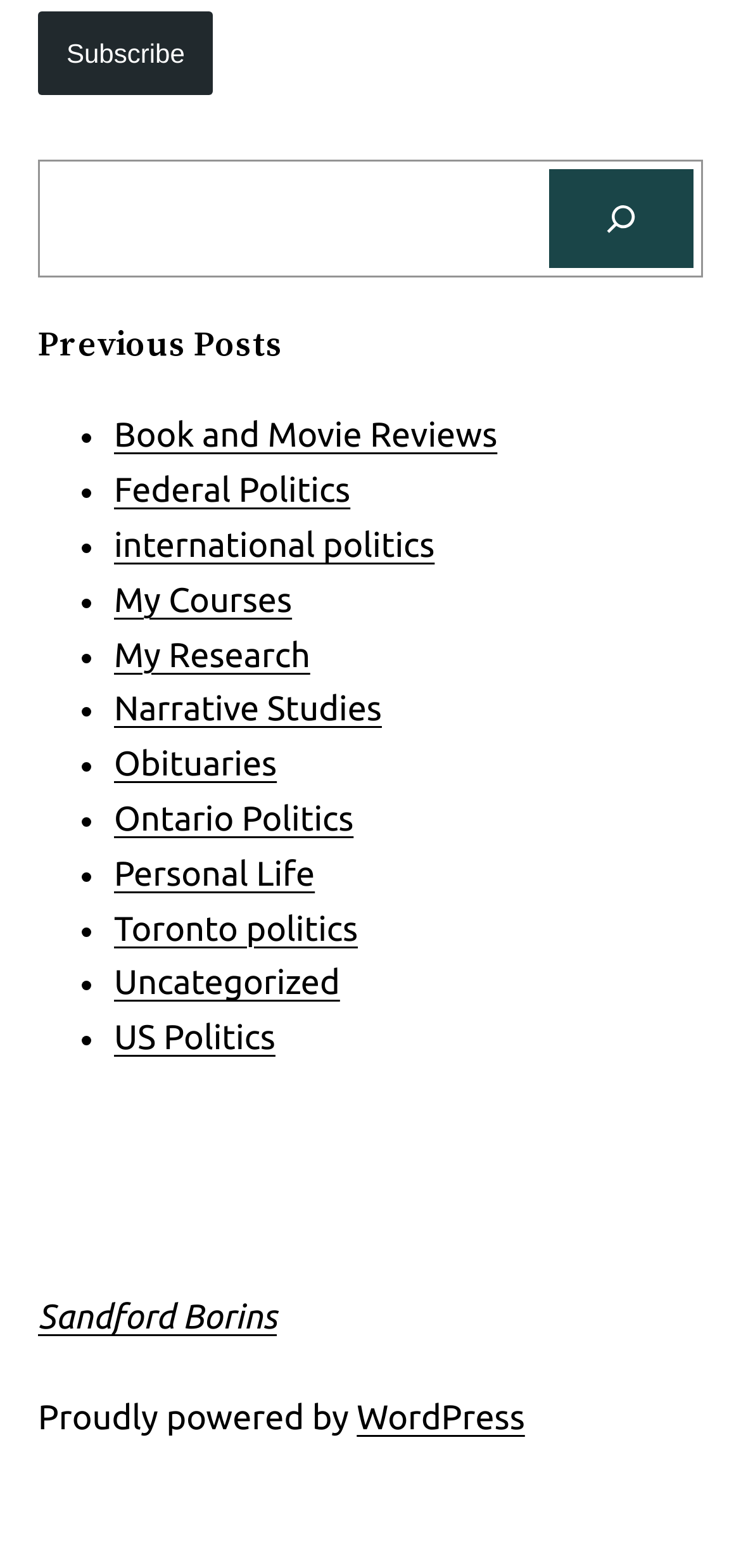Provide the bounding box coordinates for the UI element that is described by this text: "View Calendar". The coordinates should be in the form of four float numbers between 0 and 1: [left, top, right, bottom].

None